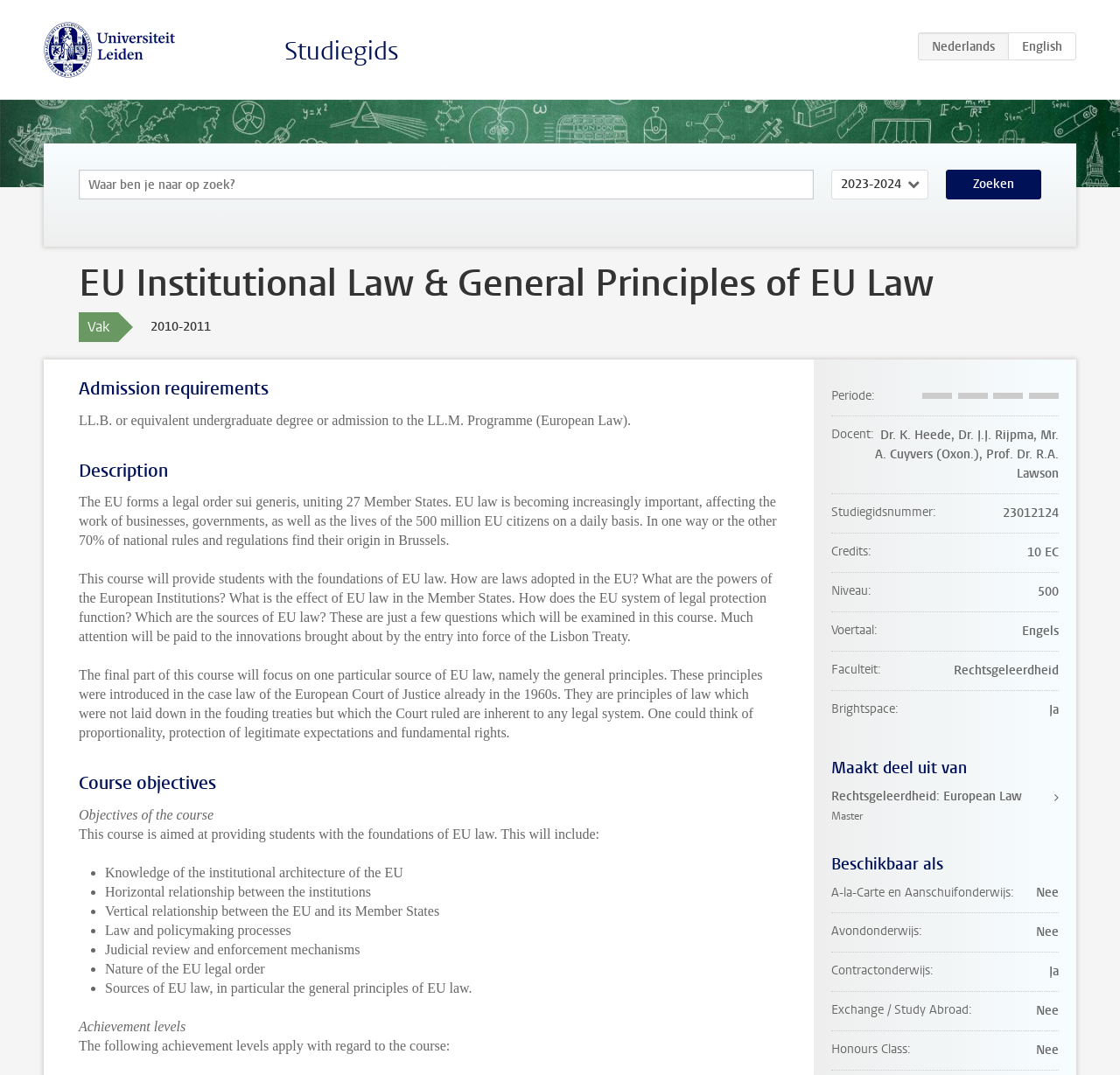Bounding box coordinates are specified in the format (top-left x, top-left y, bottom-right x, bottom-right y). All values are floating point numbers bounded between 0 and 1. Please provide the bounding box coordinate of the region this sentence describes: Zoeken

[0.845, 0.158, 0.93, 0.186]